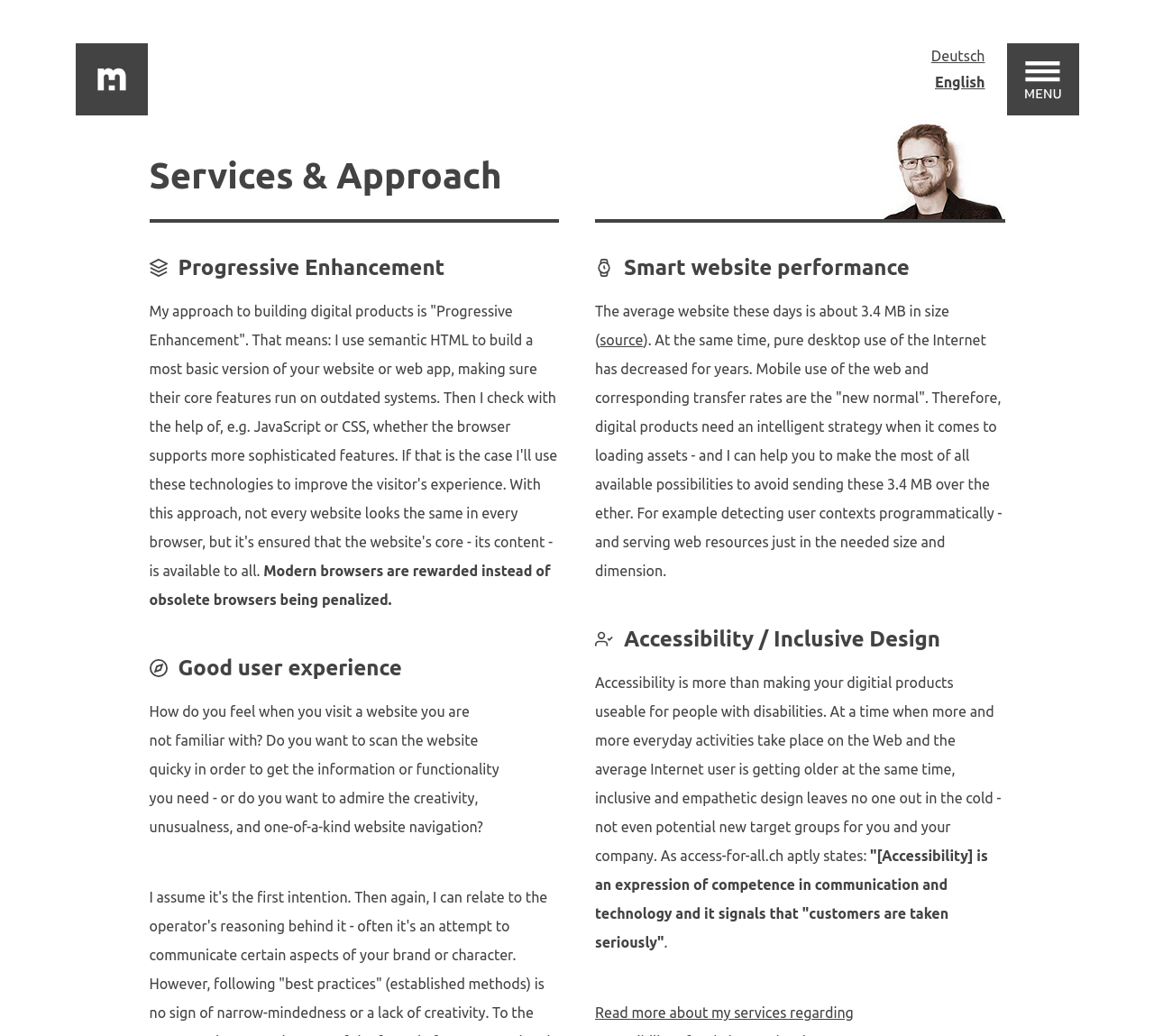What is the text of the webpage's headline?

Services & Approach